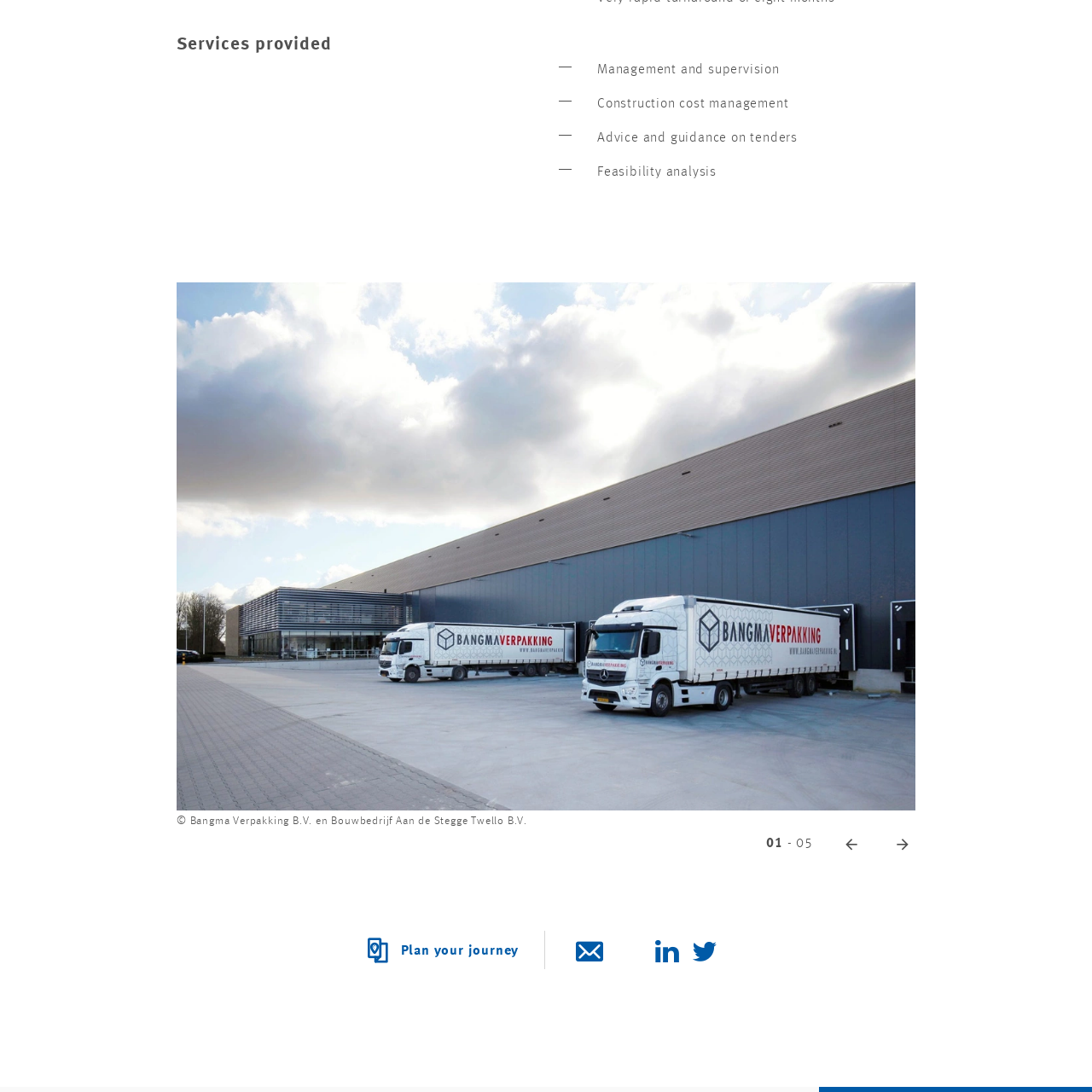Carefully inspect the area of the image highlighted by the red box and deliver a detailed response to the question below, based on your observations: What is the aesthetic of the image?

The overall aesthetic of the image aligns with contemporary business branding, aimed at conveying reliability and expertise, which suggests a modern and professional visual style.